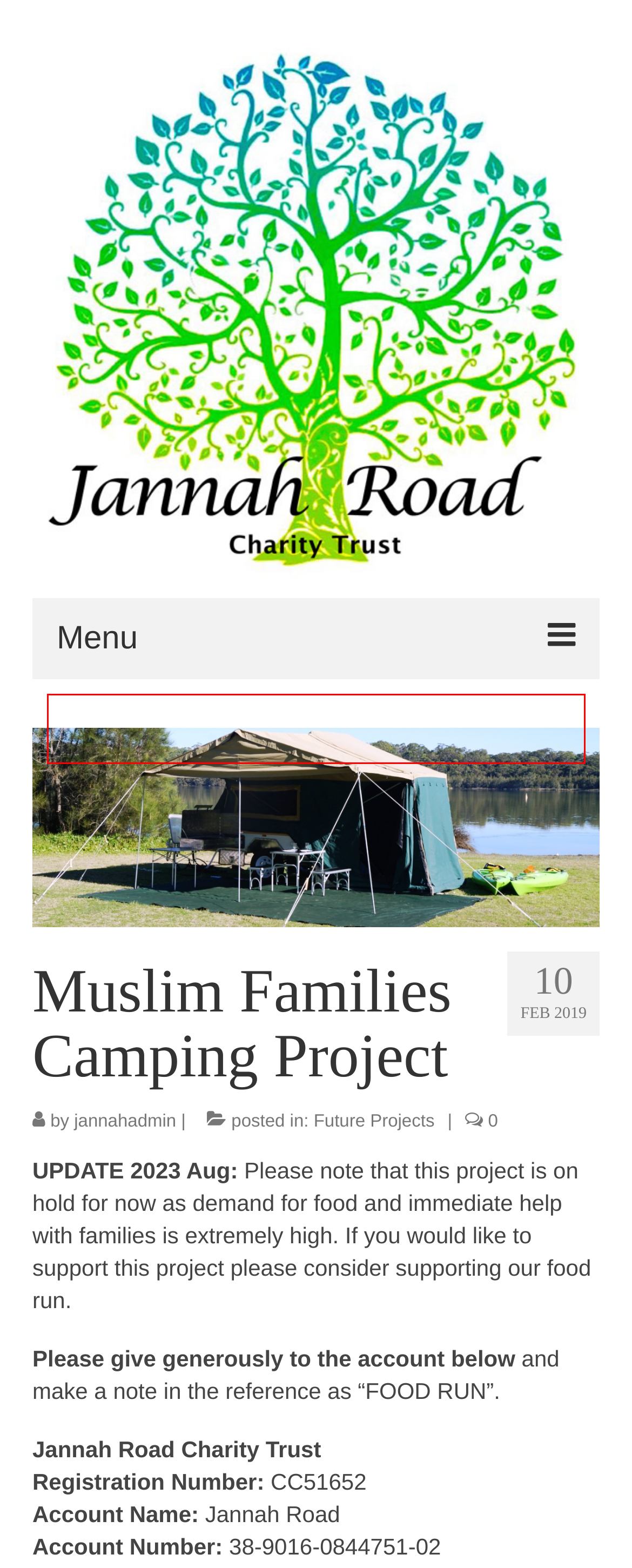View the screenshot of the webpage containing a red bounding box around a UI element. Select the most fitting webpage description for the new page shown after the element in the red bounding box is clicked. Here are the candidates:
A. Ramadhan Competition 2018 - Jannah Road
B. Our Mission - Jannah Road
C. Hajj Sponsorship - Jannah Road
D. Our Projects - Jannah Road
E. Jannah Road Charity Trust - Jannah Road
F. Design Your Dream Masjid - Jannah Road
G. Kids Letter Competition - Jannah Road
H. Kabah Competition - Jannah Road

E